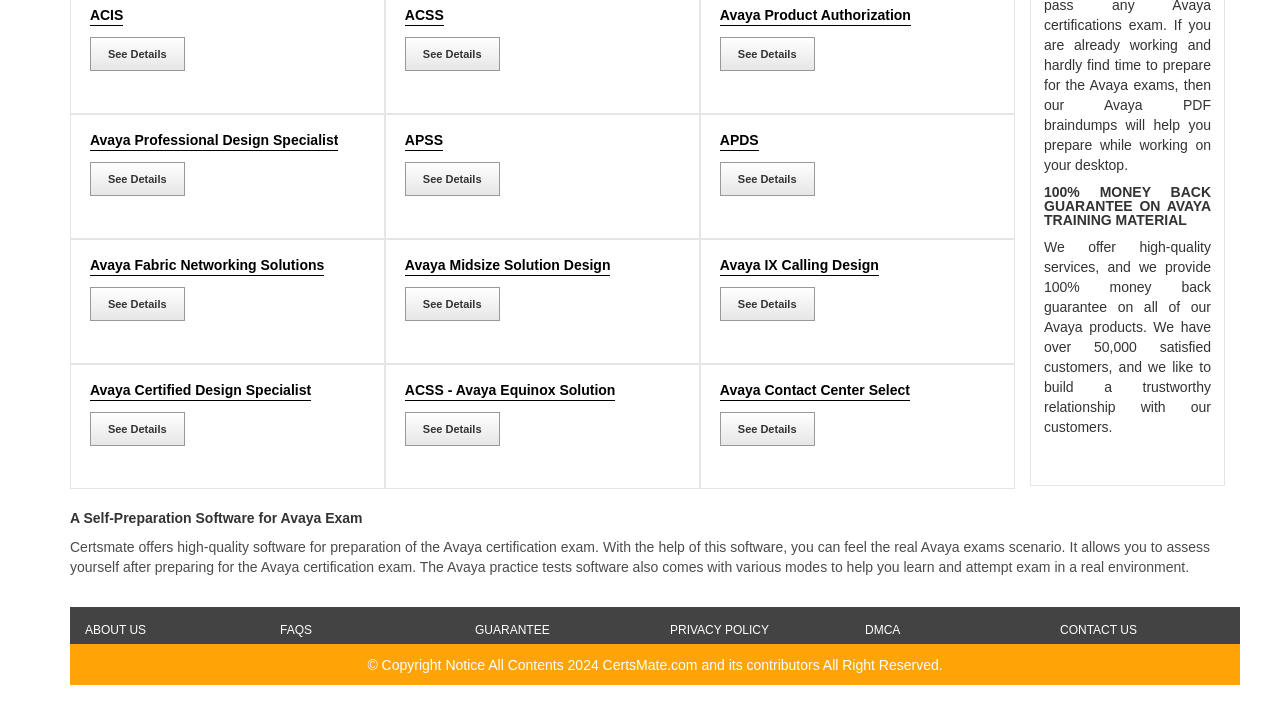Given the description of a UI element: "Resources", identify the bounding box coordinates of the matching element in the webpage screenshot.

None